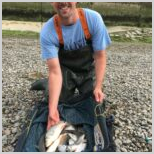What is the relationship between Daniel Wooding and Andrew Wooding?
From the image, provide a succinct answer in one word or a short phrase.

Brothers